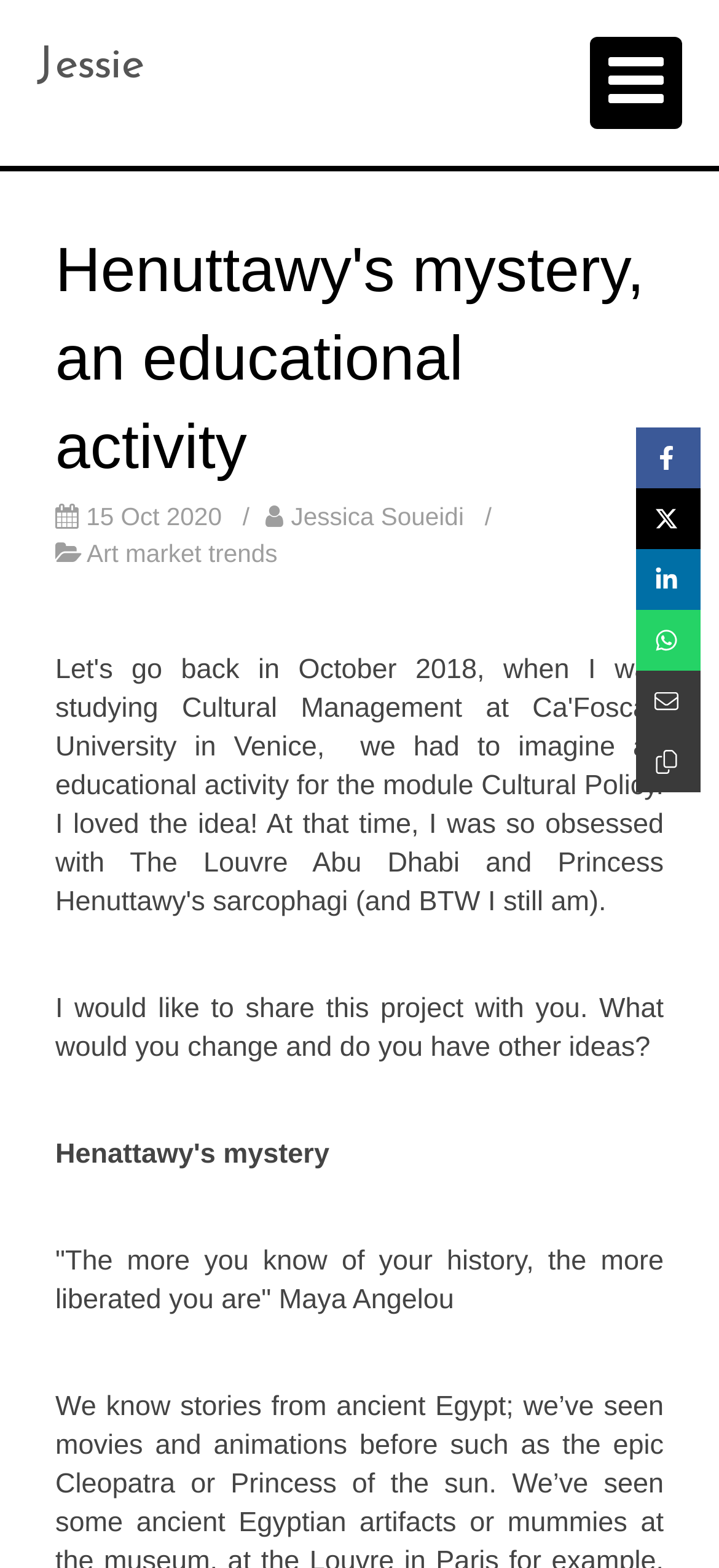What is the blogger asking the readers?
Give a single word or phrase answer based on the content of the image.

to share ideas